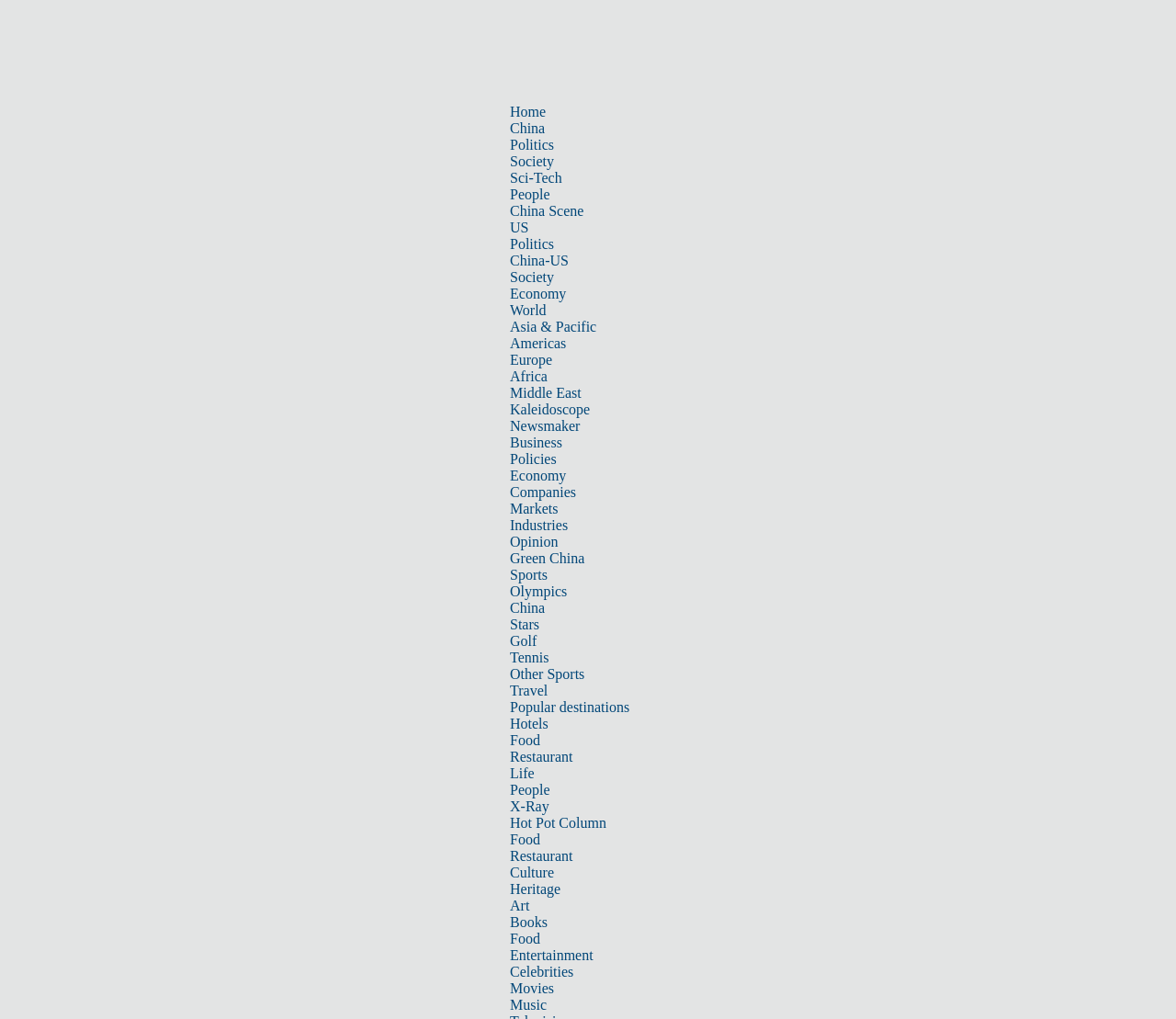Pinpoint the bounding box coordinates of the element to be clicked to execute the instruction: "Click on the 'Europe' link".

[0.434, 0.345, 0.47, 0.361]